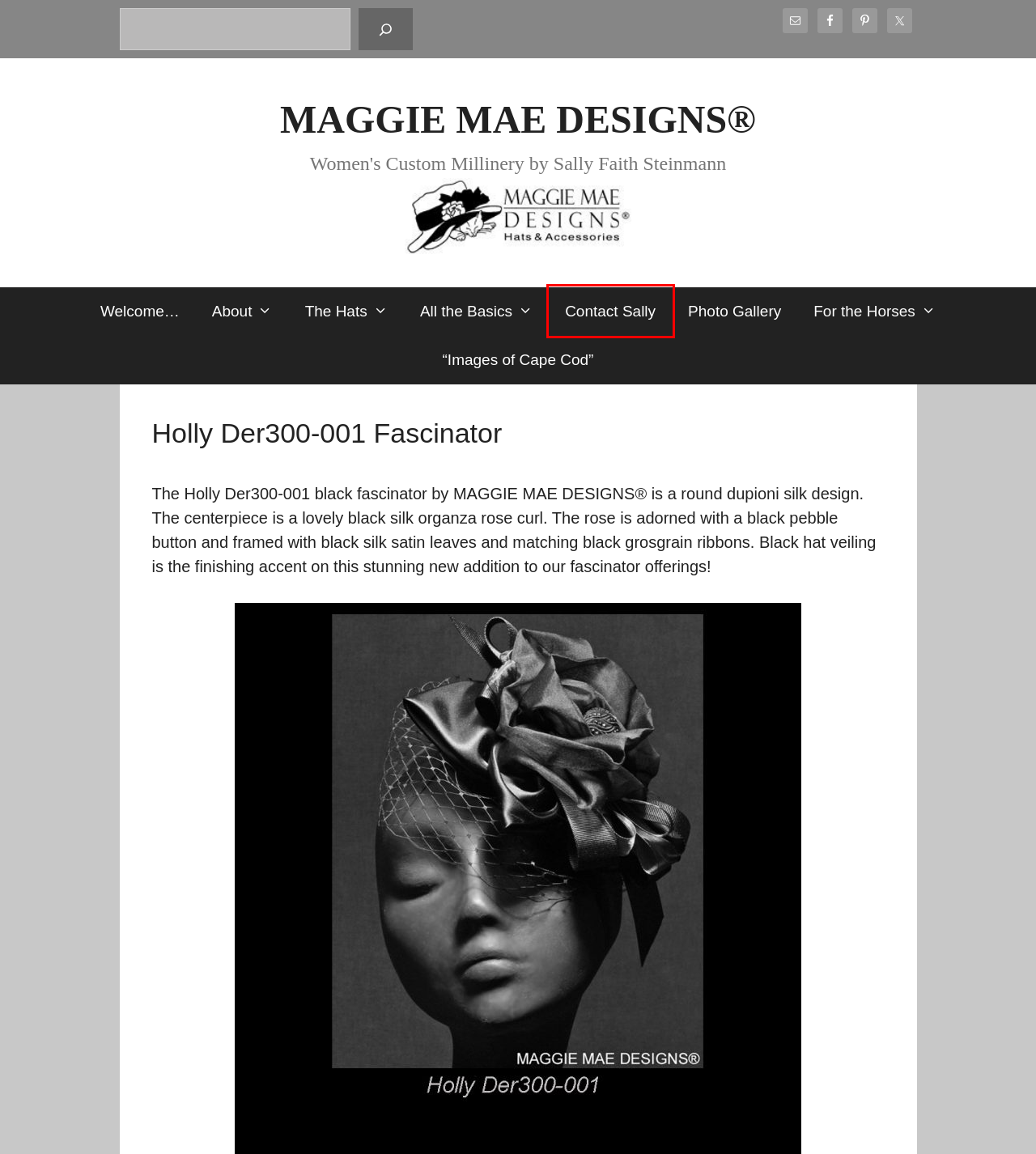You are given a screenshot of a webpage with a red rectangle bounding box. Choose the best webpage description that matches the new webpage after clicking the element in the bounding box. Here are the candidates:
A. Images of Cape Cod - A Milliner's Photo Journal
B. Rosie Wedding Hats by MAGGIE MAE DESIGNS®
C. Milliner Sally Faith Steinmann - Owner of MAGGIE MAE DESIGNS
D. Custom Wedding Hats by MAGGIE MAE DESIGNS
E. Women's Custom Millinery by MAGGIE MAE DESIGNS
F. About Rosie - MAGGIE MAE DESIGNS®
G. Custom Hat Photo Gallery - Maggie Mae Designs Hats
H. Contact Sally - MAGGIE MAE DESIGNS®

H